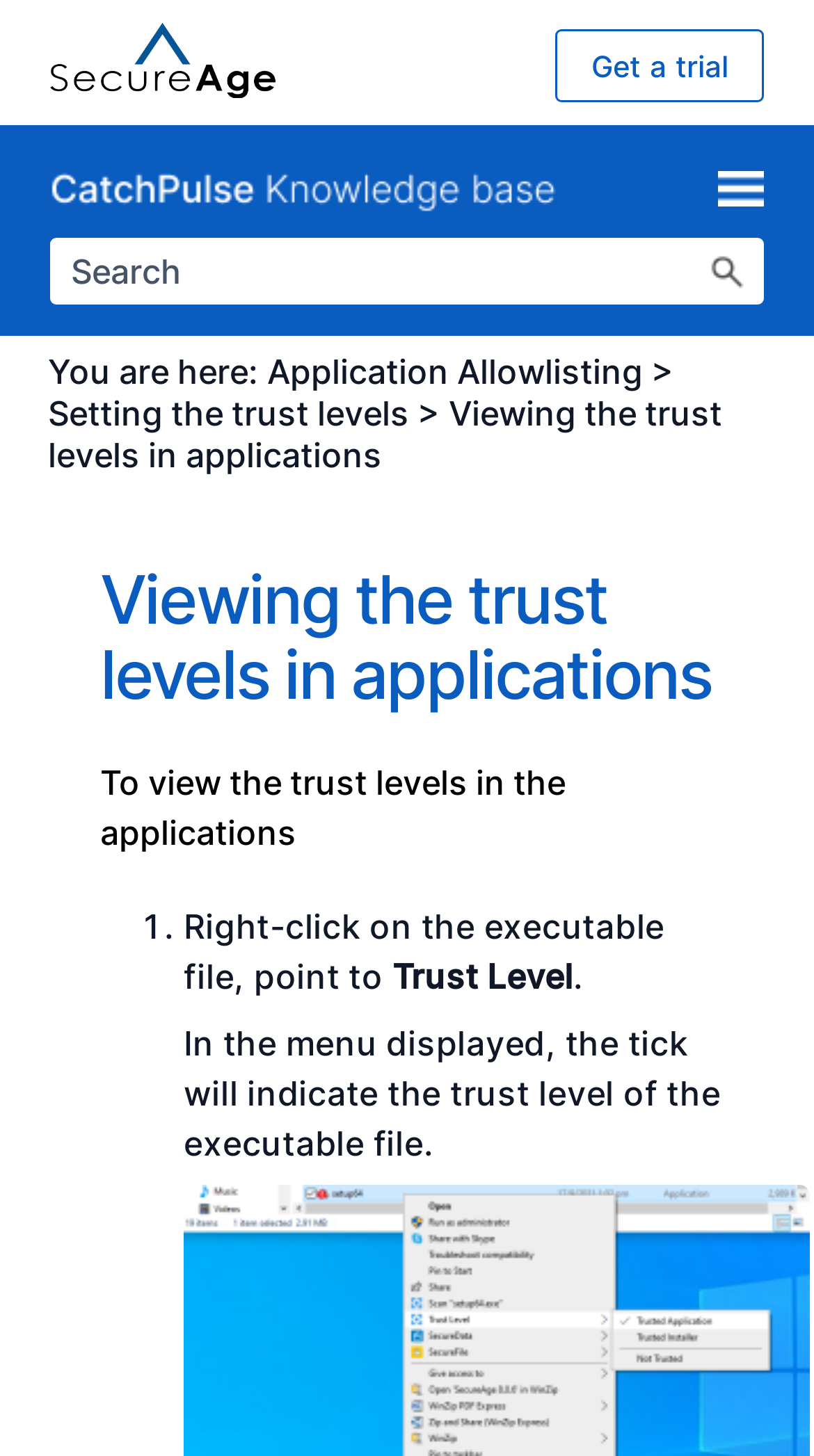Your task is to extract the text of the main heading from the webpage.

Viewing the trust levels in applications